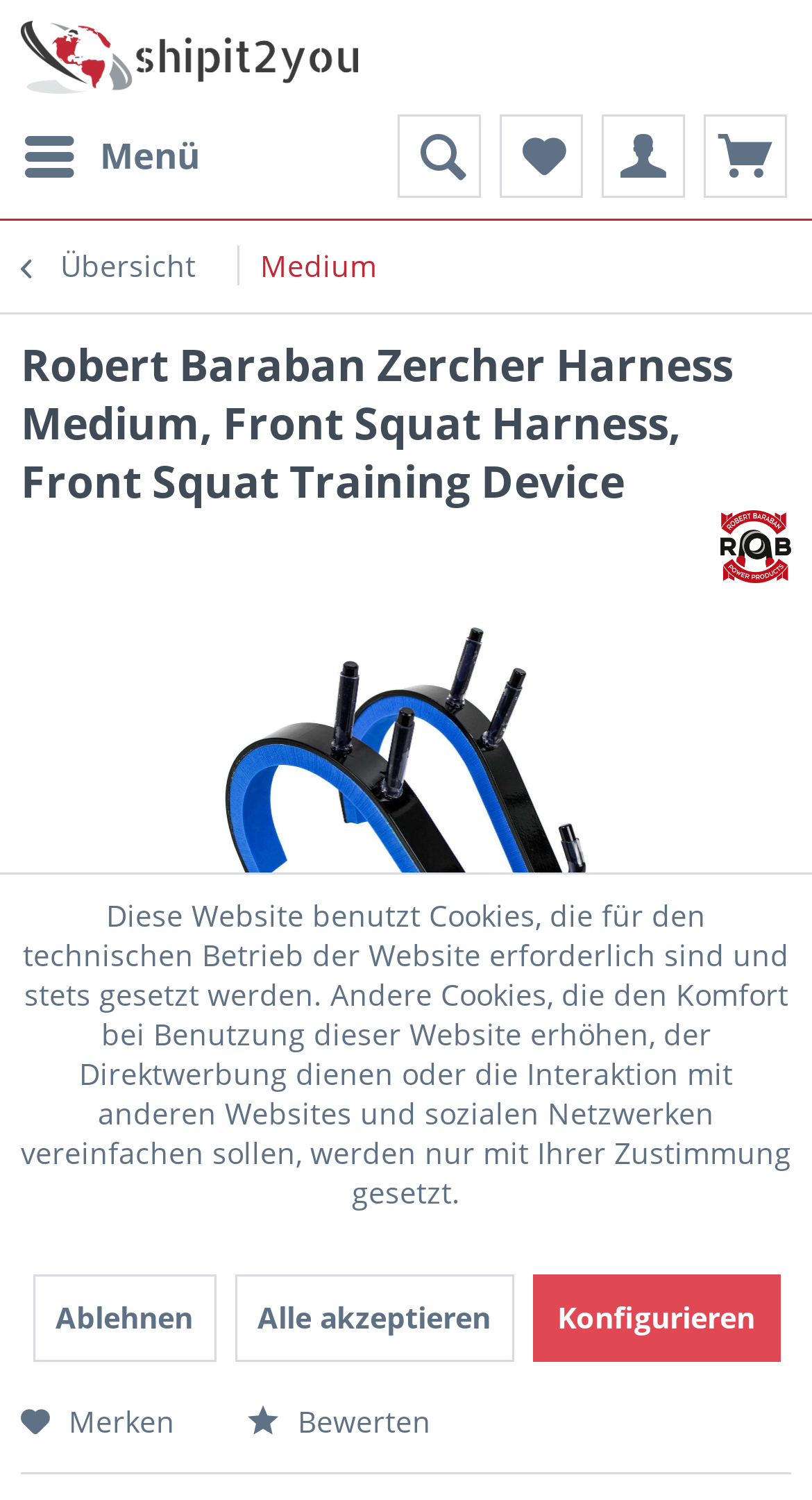Identify the bounding box coordinates of the region I need to click to complete this instruction: "view menu".

[0.0, 0.076, 0.272, 0.132]